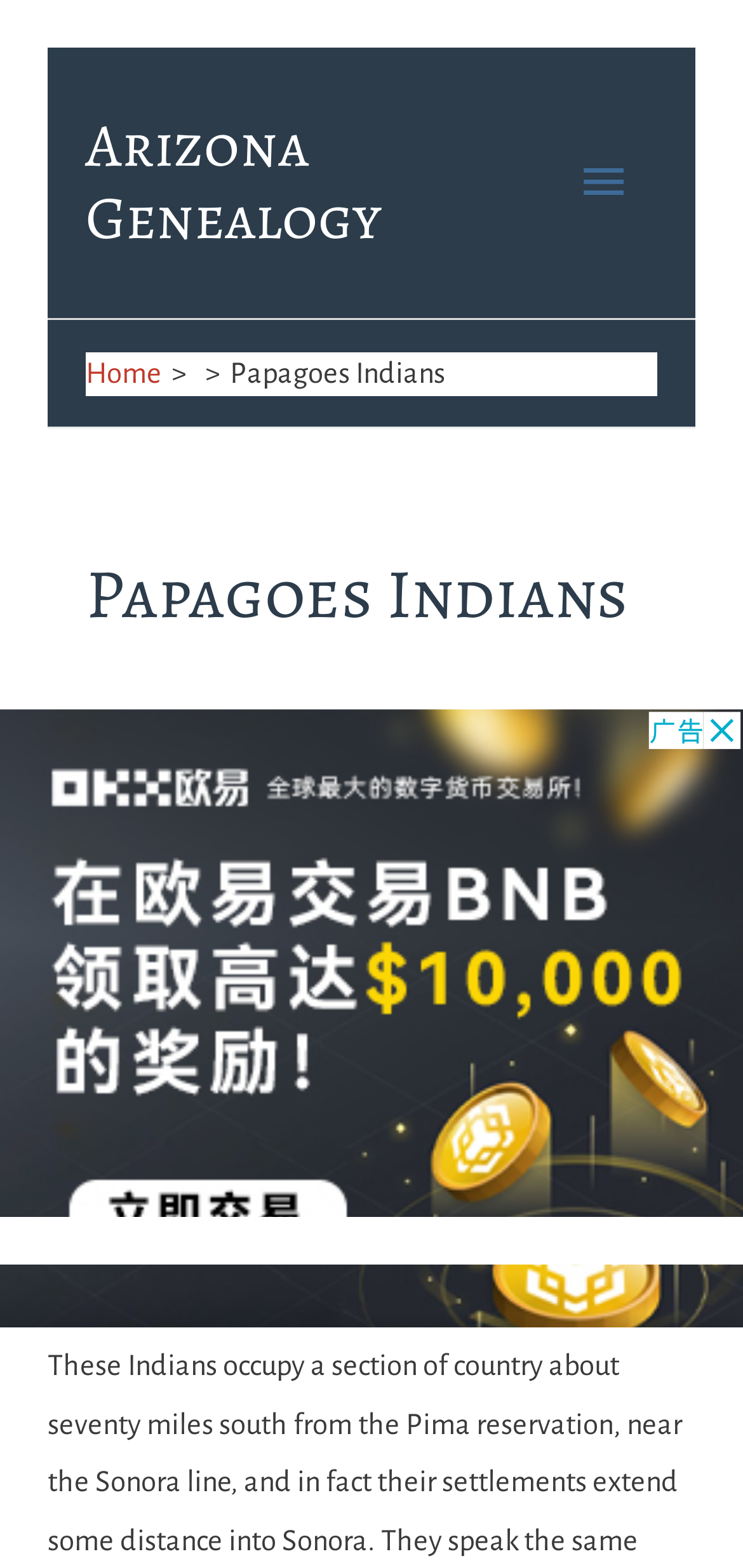Provide a thorough description of the webpage's content and layout.

The webpage is about Papagoes Indians and Arizona Genealogy. At the top left, there is a "Skip to content" link. Next to it, on the top center, is a link to "Arizona Genealogy". On the top right, there is a "Main Menu" button that is not expanded. Below the top section, there is a navigation section labeled "Breadcrumbs" that contains a link to "Home" and a static text "Papagoes Indians". 

Below the navigation section, there is a header section with a heading "Papagoes Indians". The main content of the webpage is an iframe that takes up most of the page, which is an advertisement.